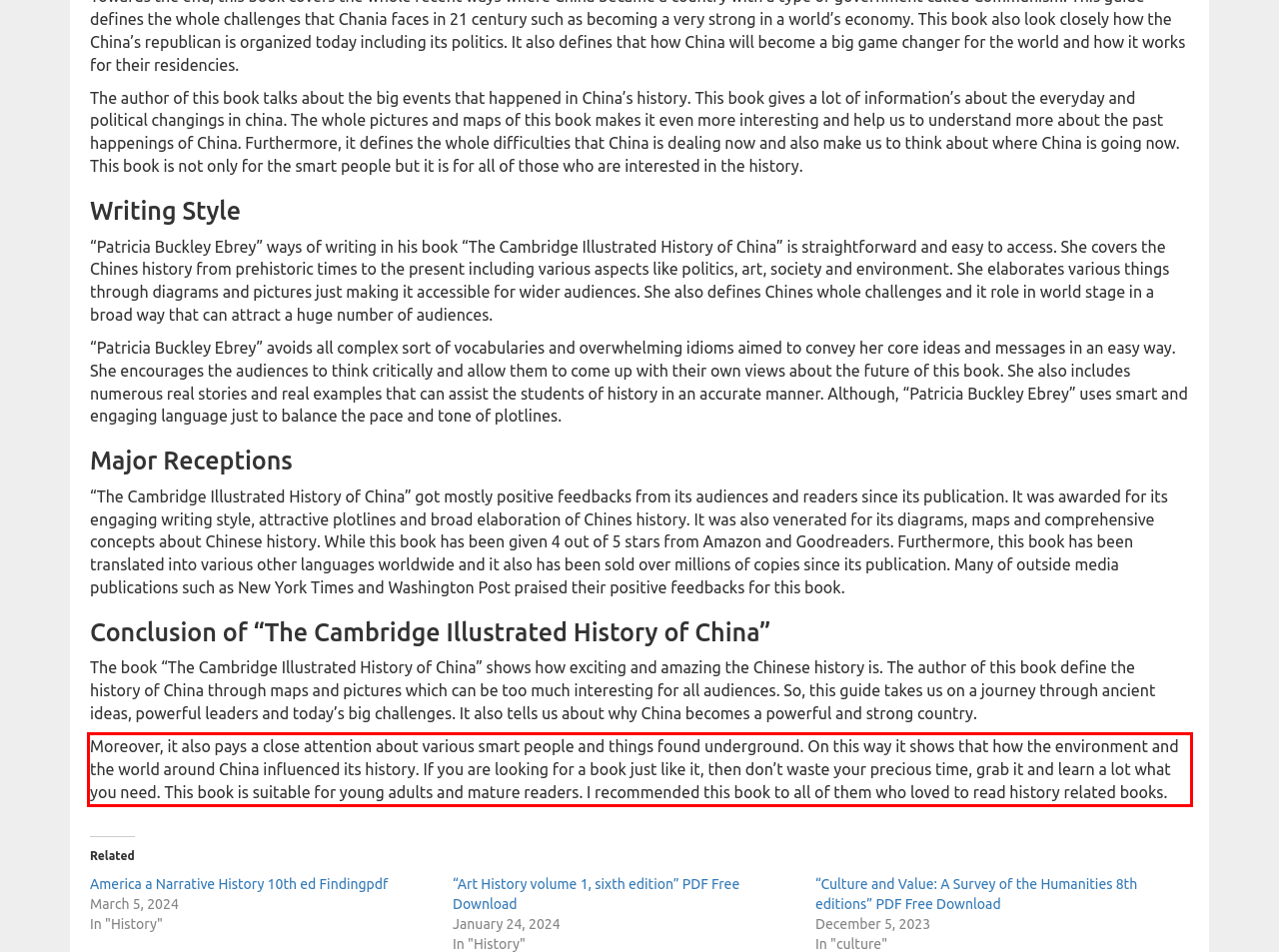Identify the text inside the red bounding box in the provided webpage screenshot and transcribe it.

Moreover, it also pays a close attention about various smart people and things found underground. On this way it shows that how the environment and the world around China influenced its history. If you are looking for a book just like it, then don’t waste your precious time, grab it and learn a lot what you need. This book is suitable for young adults and mature readers. I recommended this book to all of them who loved to read history related books.